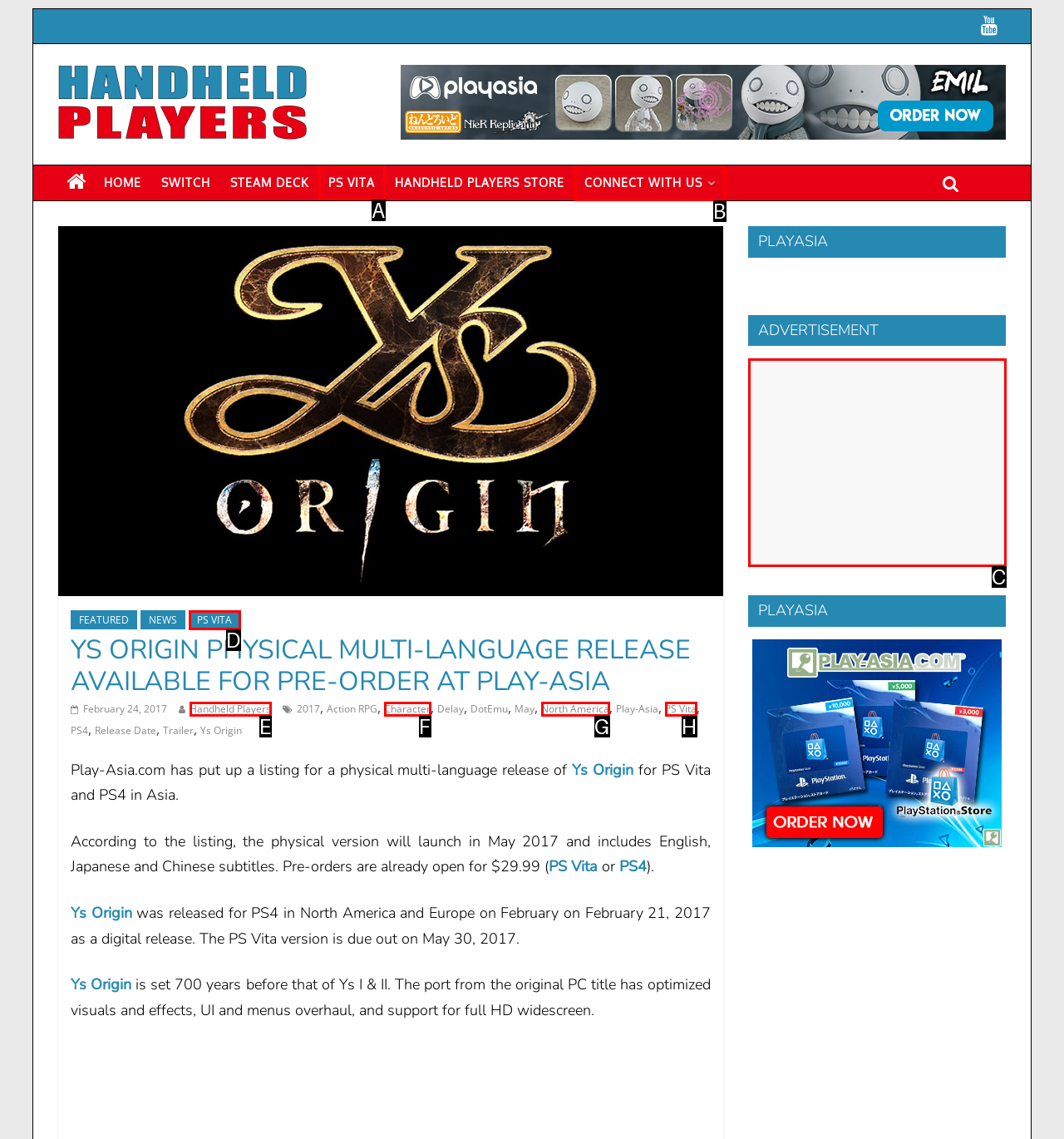Select the HTML element that corresponds to the description: aria-label="Advertisement" name="aswift_1" title="Advertisement". Answer with the letter of the matching option directly from the choices given.

C